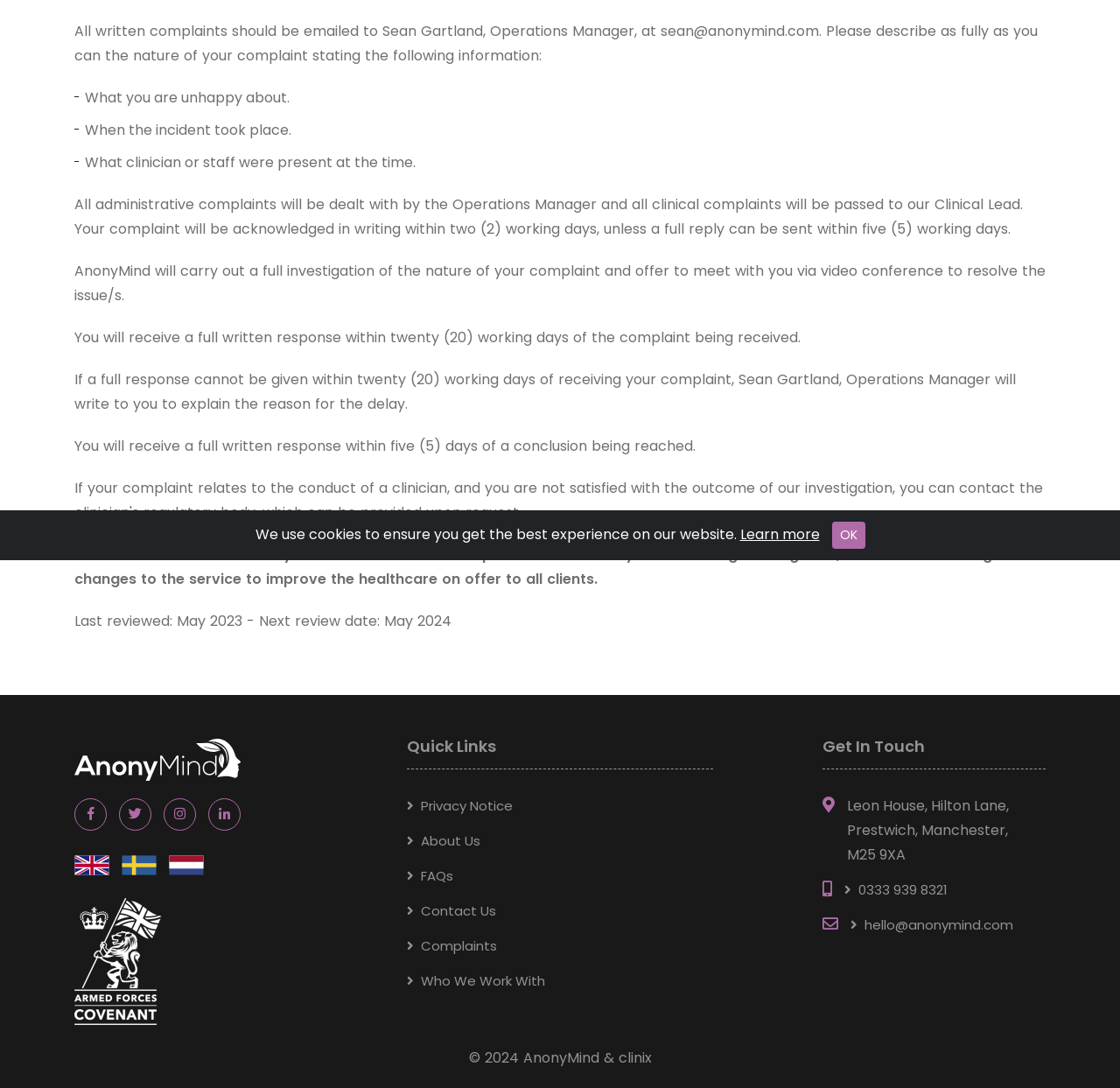Using the provided element description, identify the bounding box coordinates as (top-left x, top-left y, bottom-right x, bottom-right y). Ensure all values are between 0 and 1. Description: Be an Advocate

None